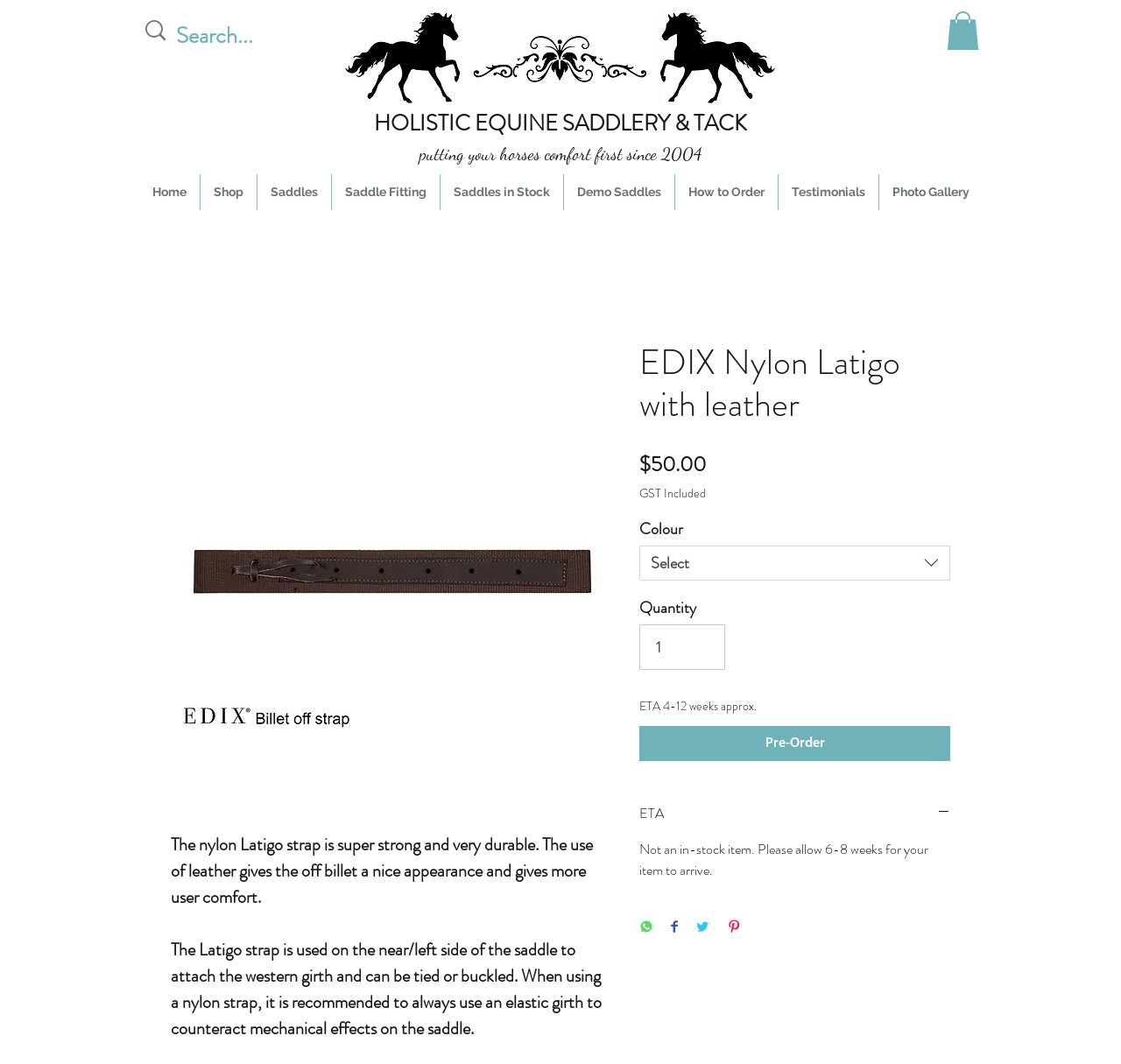Bounding box coordinates are specified in the format (top-left x, top-left y, bottom-right x, bottom-right y). All values are floating point numbers bounded between 0 and 1. Please provide the bounding box coordinate of the region this sentence describes: HOLISTIC EQUINE SADDLERY & TACK

[0.334, 0.101, 0.666, 0.131]